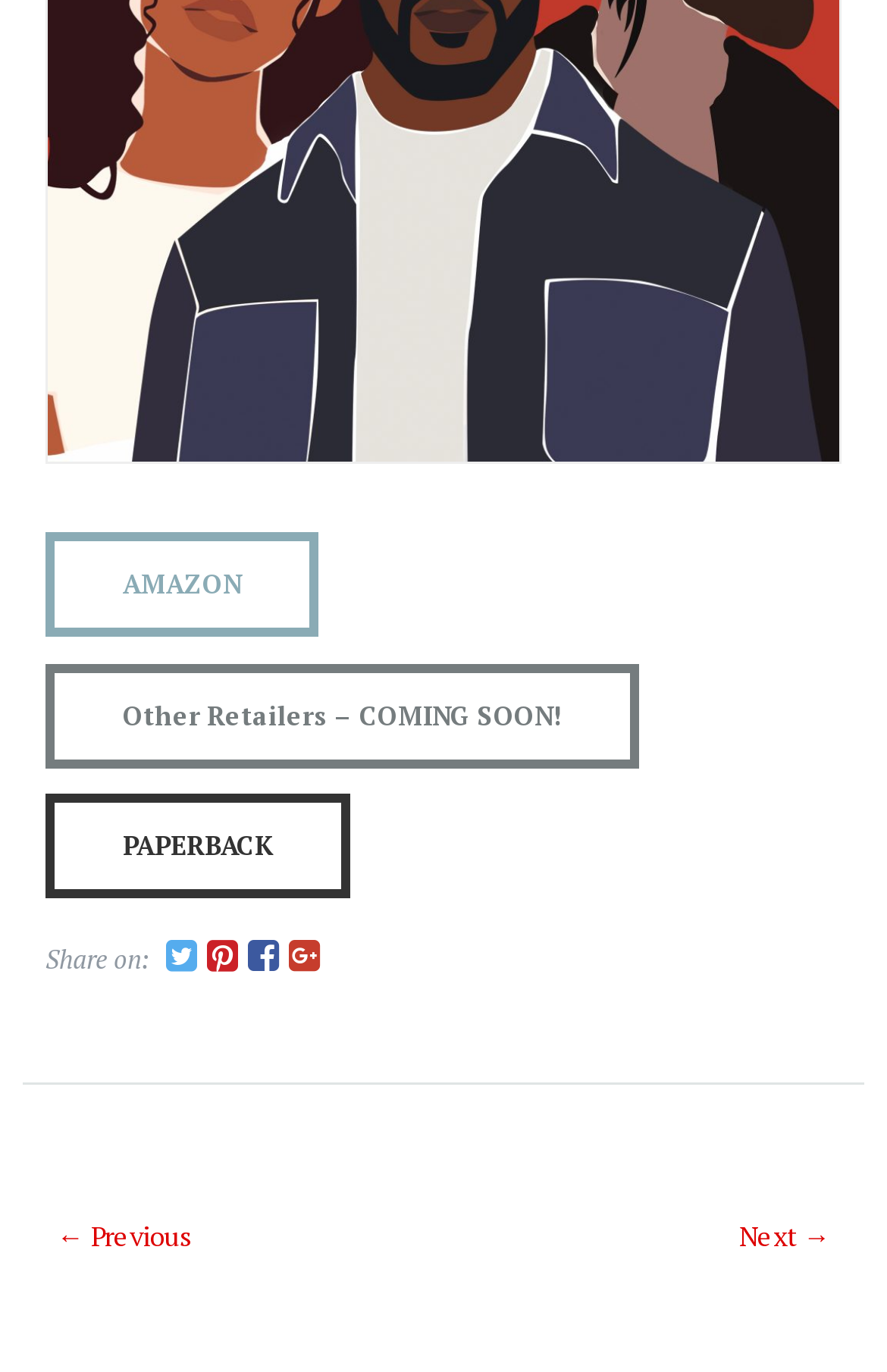Use a single word or phrase to answer the question:
How many social media sharing options are available?

4